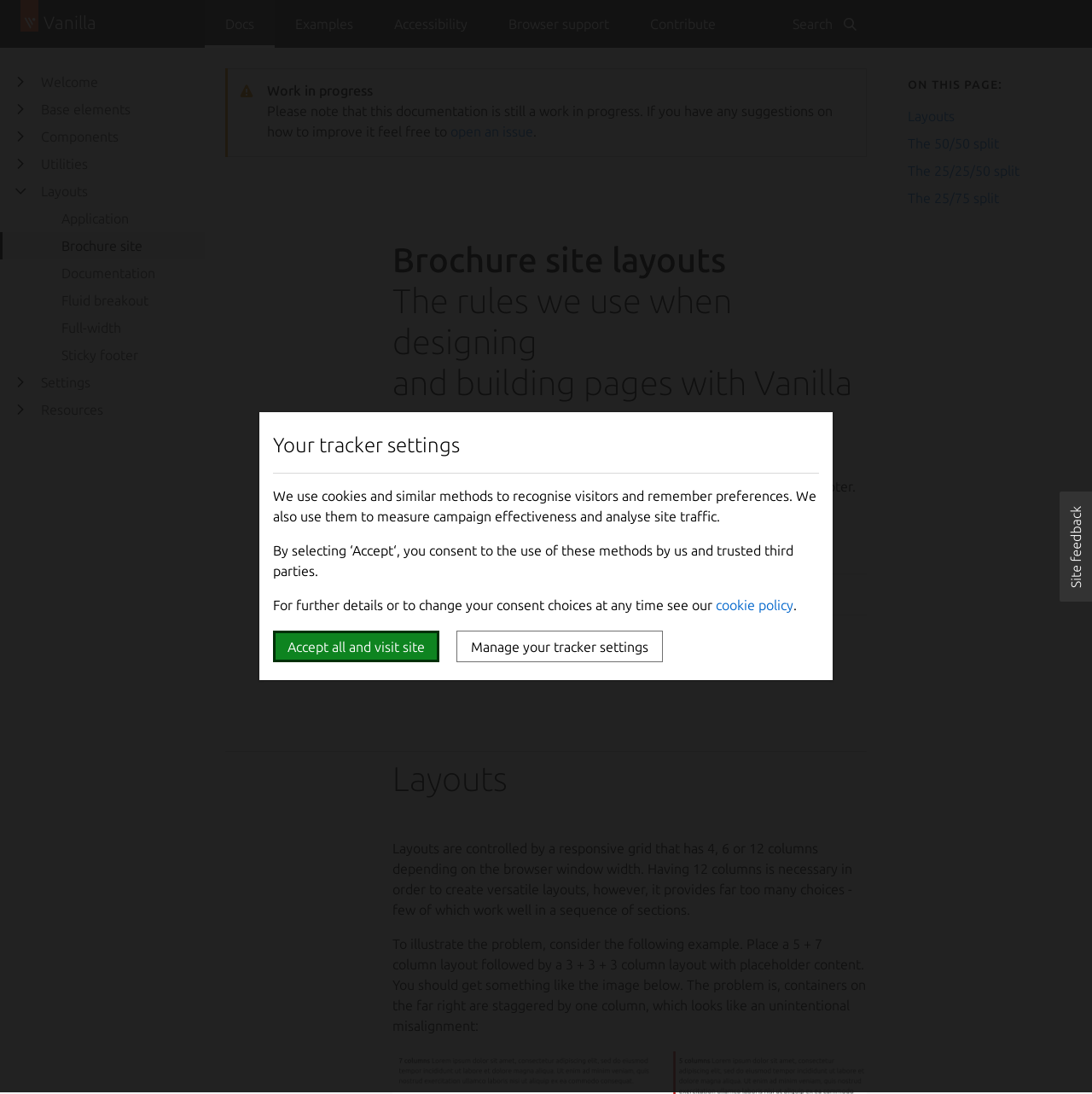Extract the text of the main heading from the webpage.

Brochure site layouts